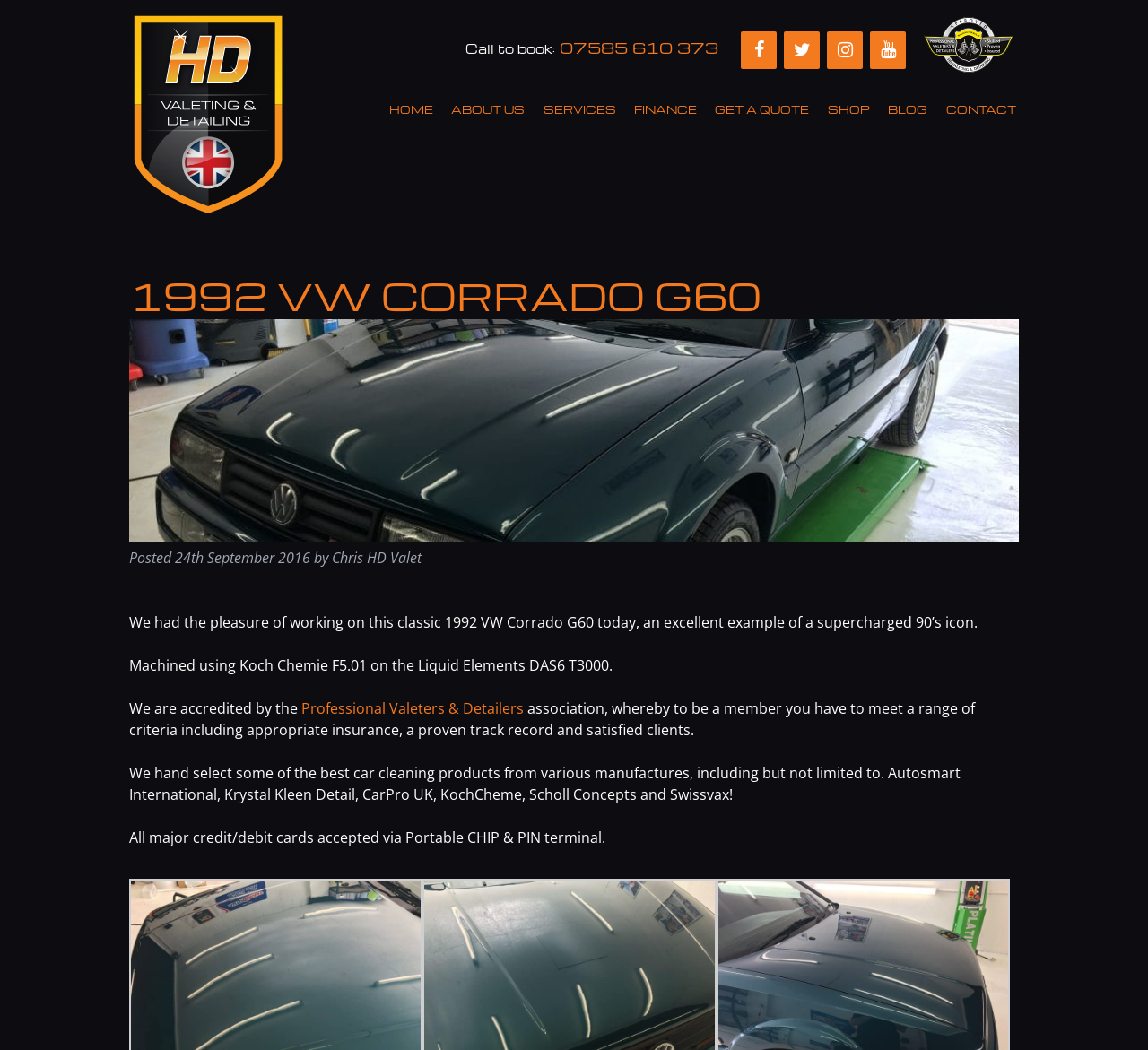Locate the bounding box coordinates of the area to click to fulfill this instruction: "Go to the HOME page". The bounding box should be presented as four float numbers between 0 and 1, in the order [left, top, right, bottom].

[0.335, 0.091, 0.389, 0.119]